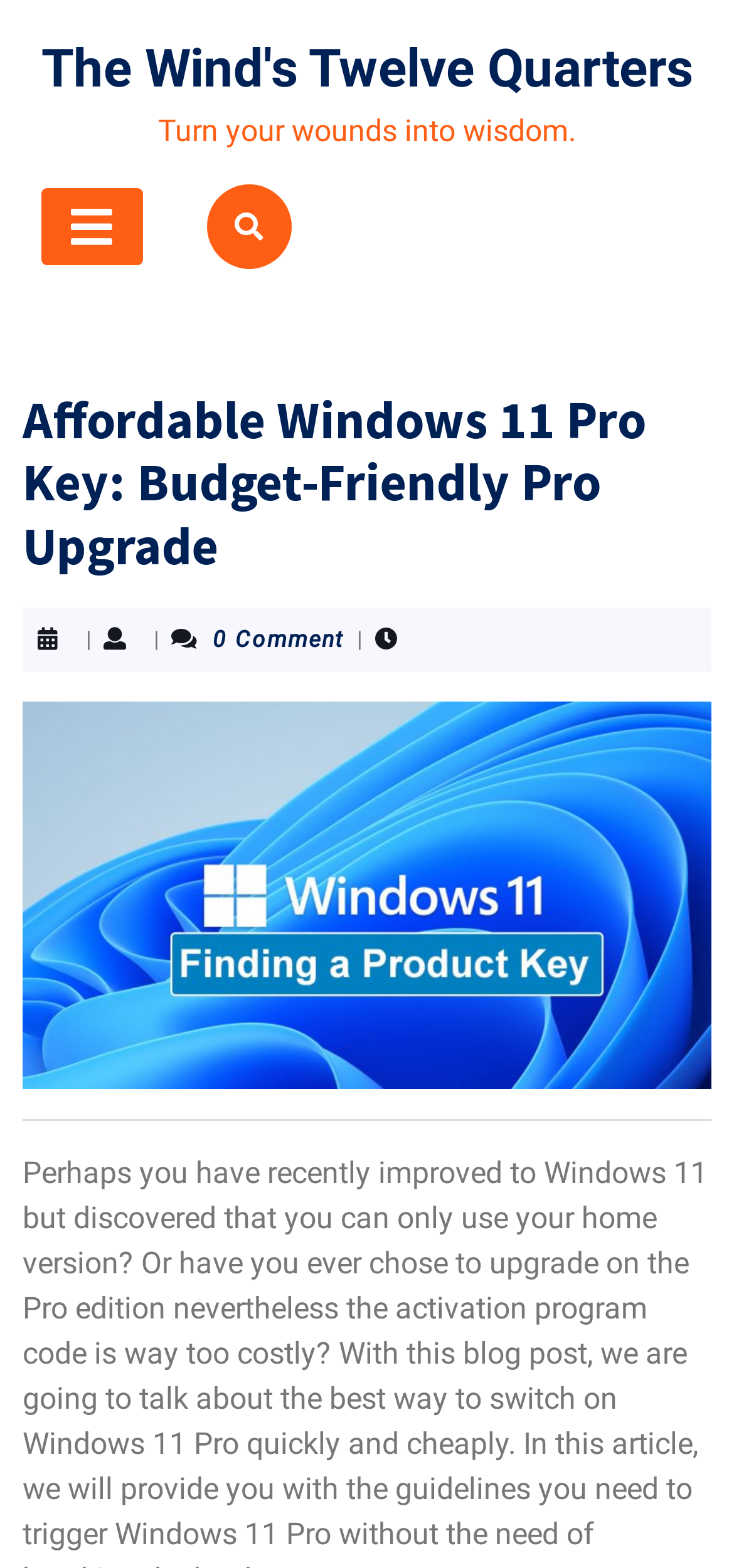What is the quote on the webpage?
Based on the image, please offer an in-depth response to the question.

The quote 'Turn your wounds into wisdom.' is displayed on the webpage, which suggests that the website may be related to inspirational or motivational content.